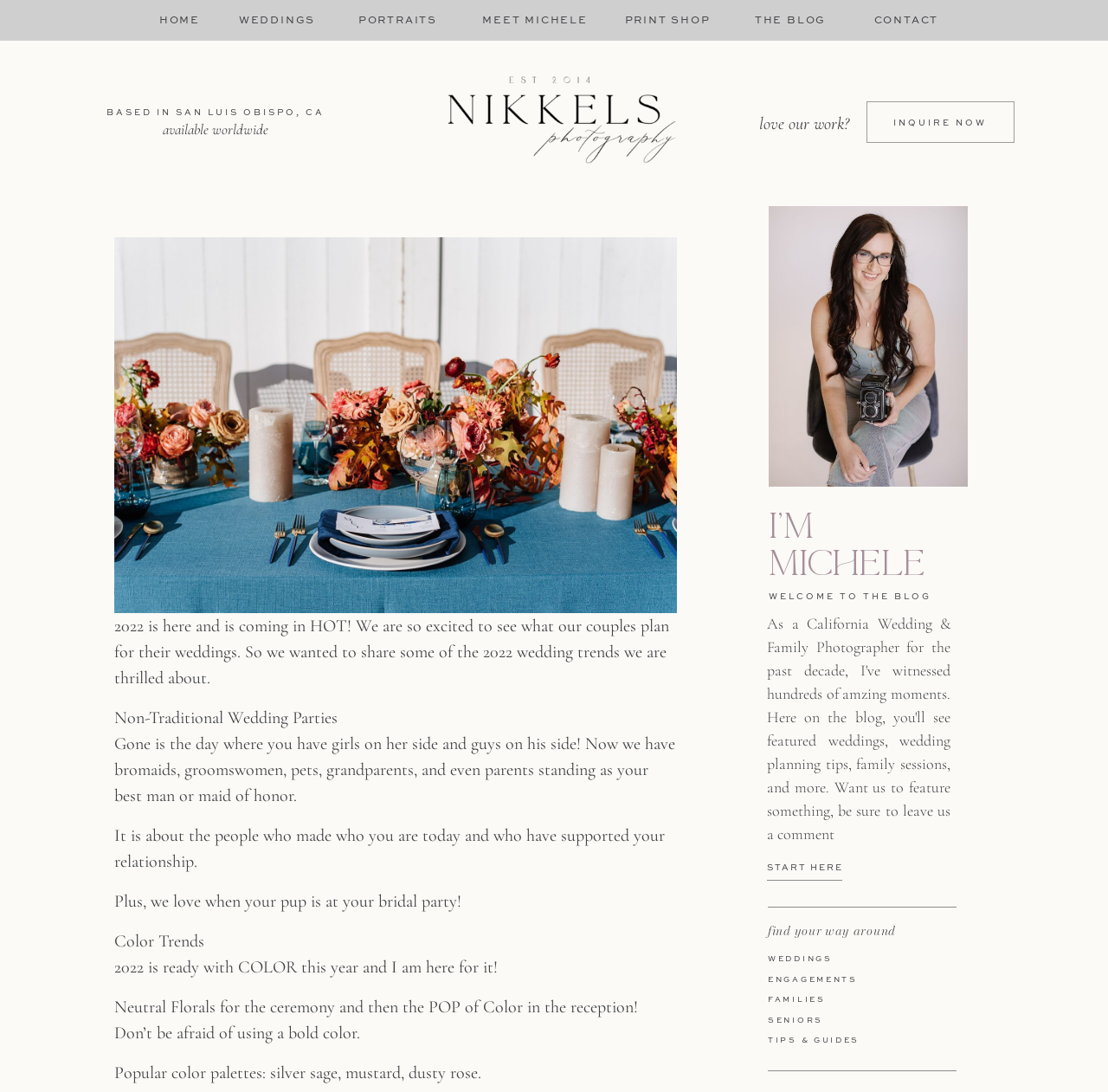What is the photographer's location?
Kindly answer the question with as much detail as you can.

I found this information by looking at the heading 'BASED IN SAN LUIS OBISPO, CA' which indicates the photographer's location.